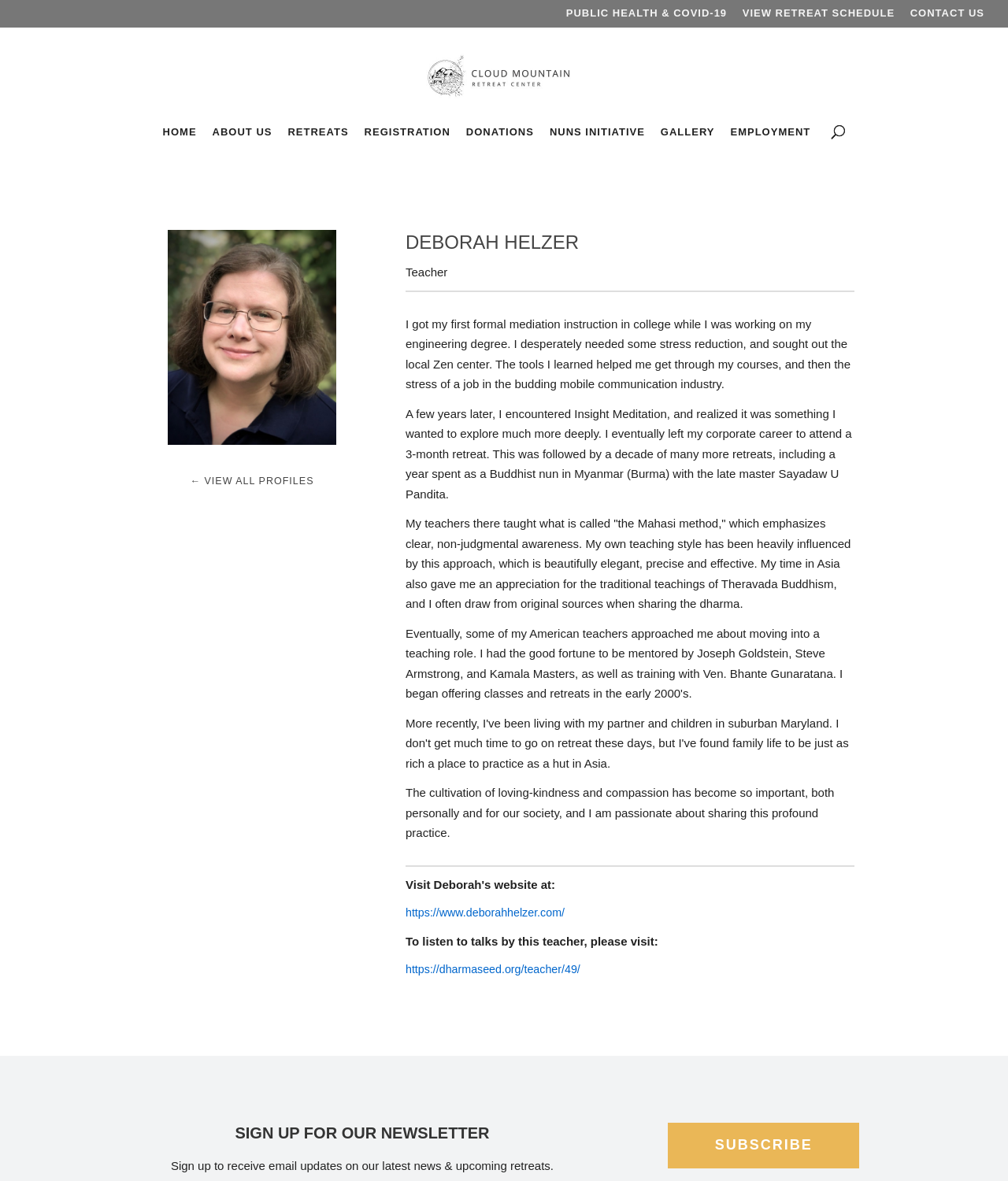Using the provided element description "name="s" placeholder="Search …" title="Search for:"", determine the bounding box coordinates of the UI element.

[0.053, 0.023, 0.953, 0.024]